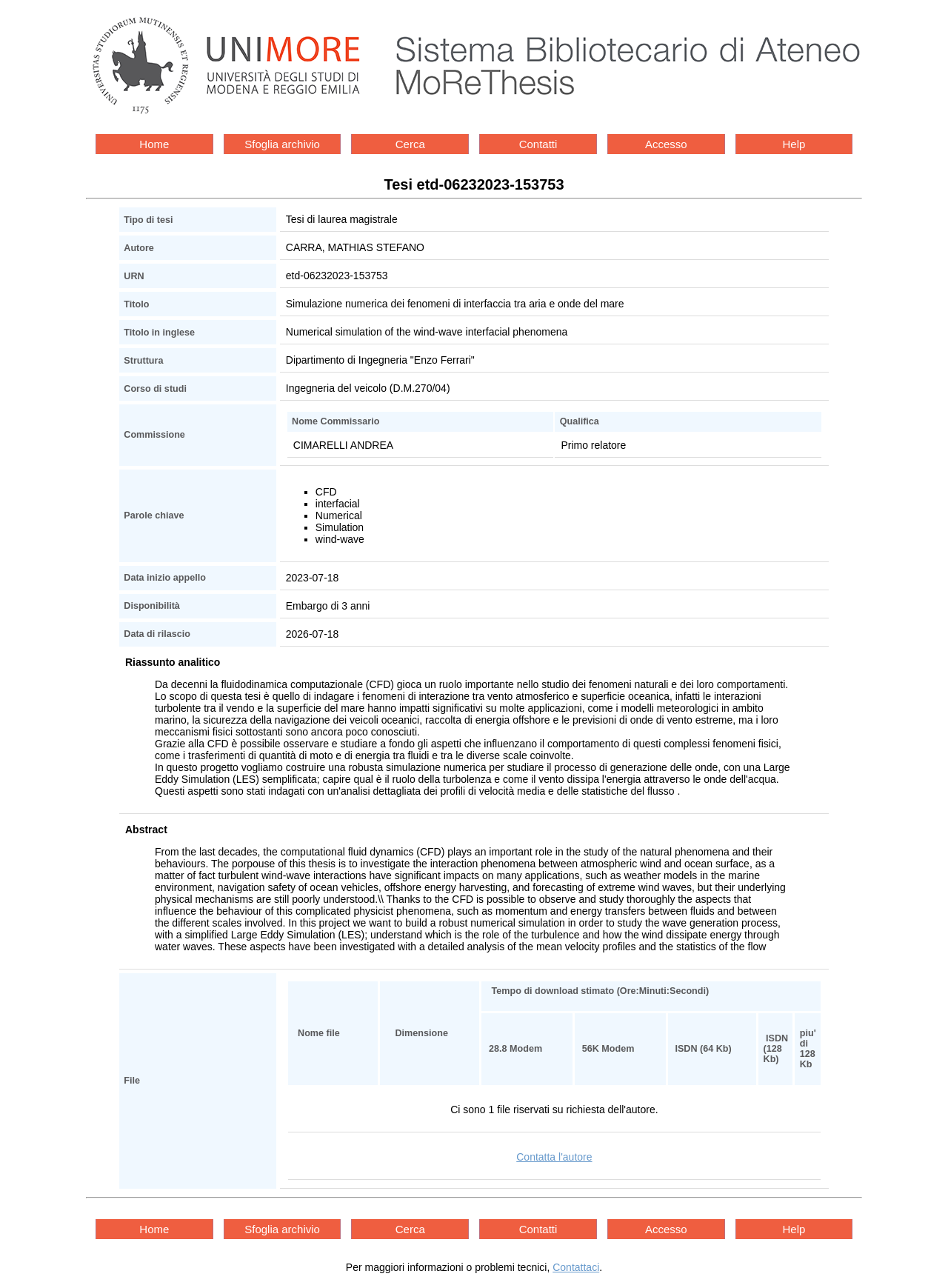Identify and provide the bounding box for the element described by: "Contatta l'autore".

[0.545, 0.893, 0.625, 0.903]